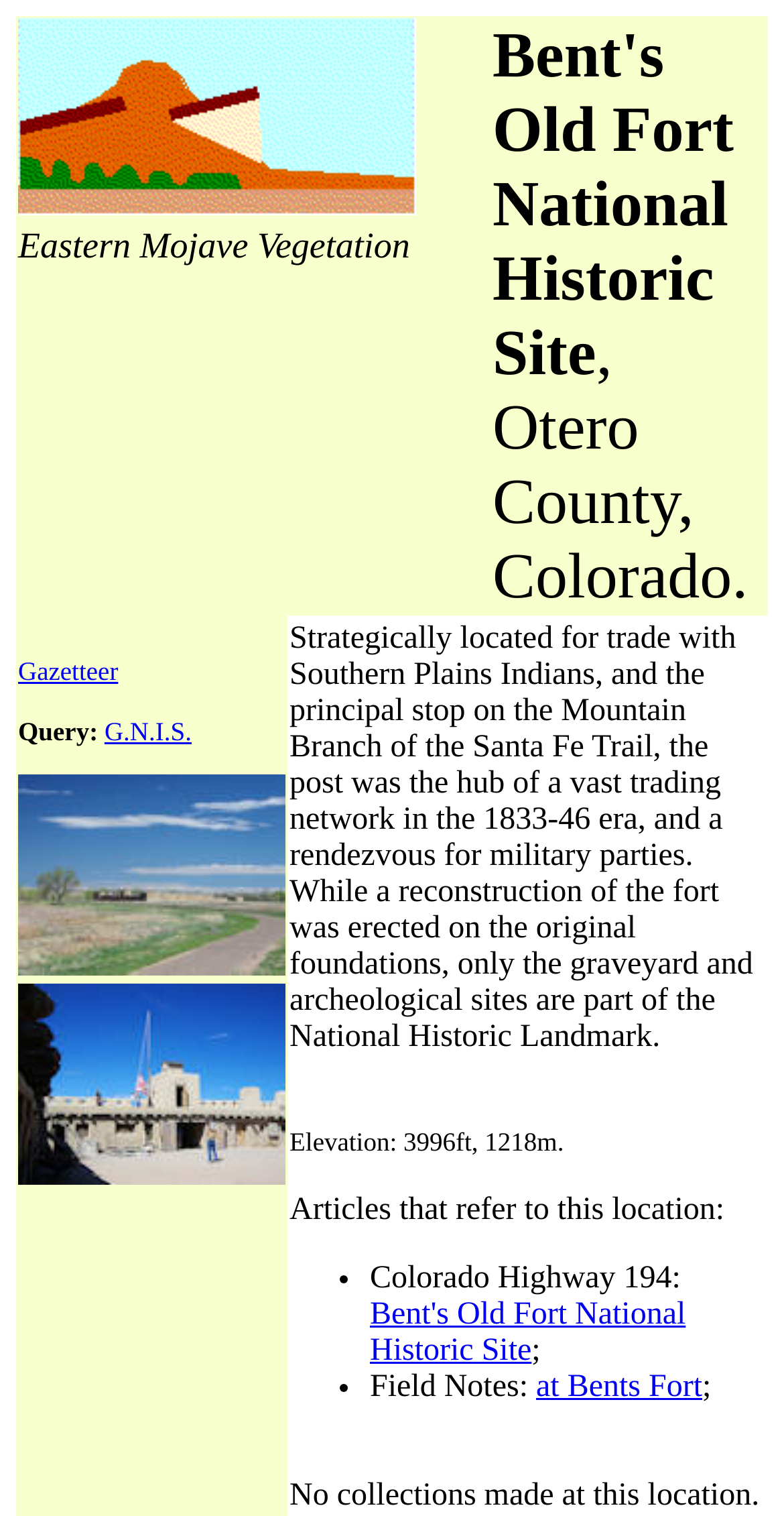What is the name of the county where the site is located?
Using the image, respond with a single word or phrase.

Otero County